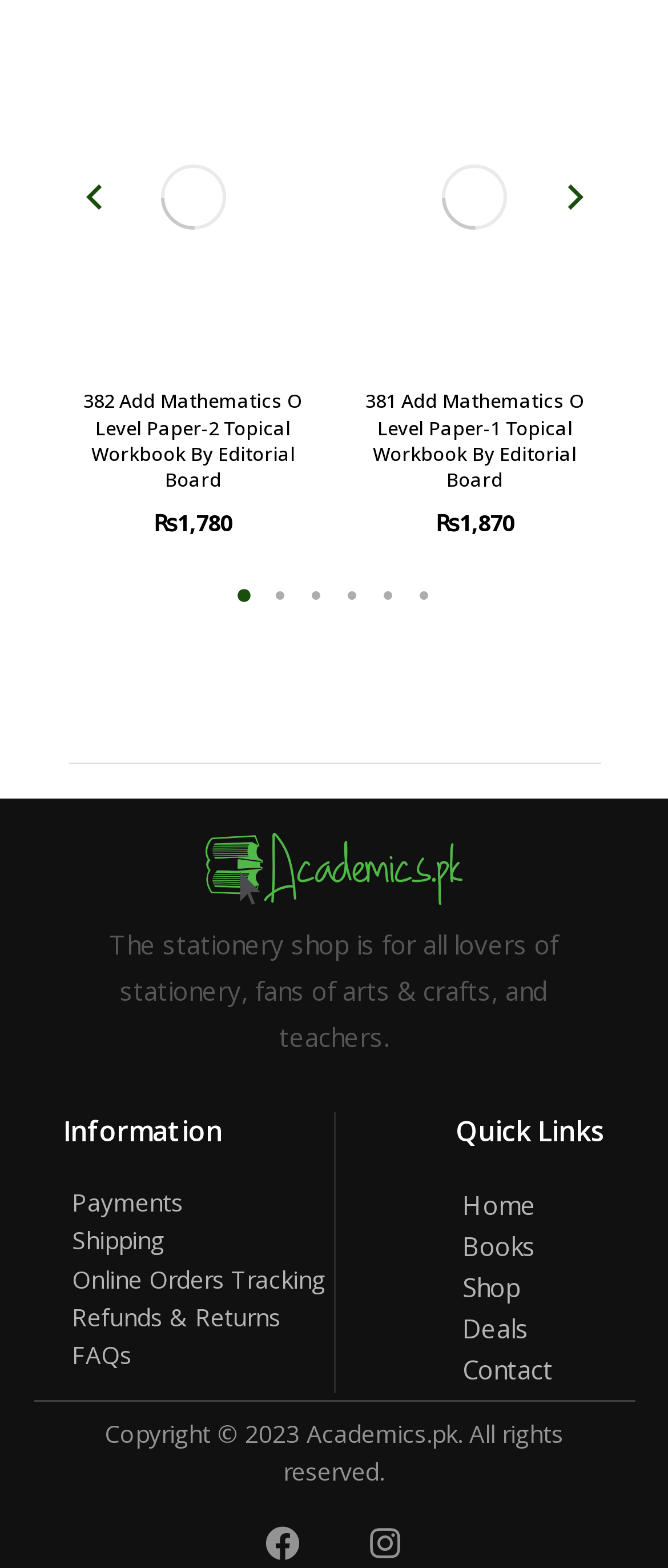How many products are displayed on this page?
Answer the question with a single word or phrase by looking at the picture.

2